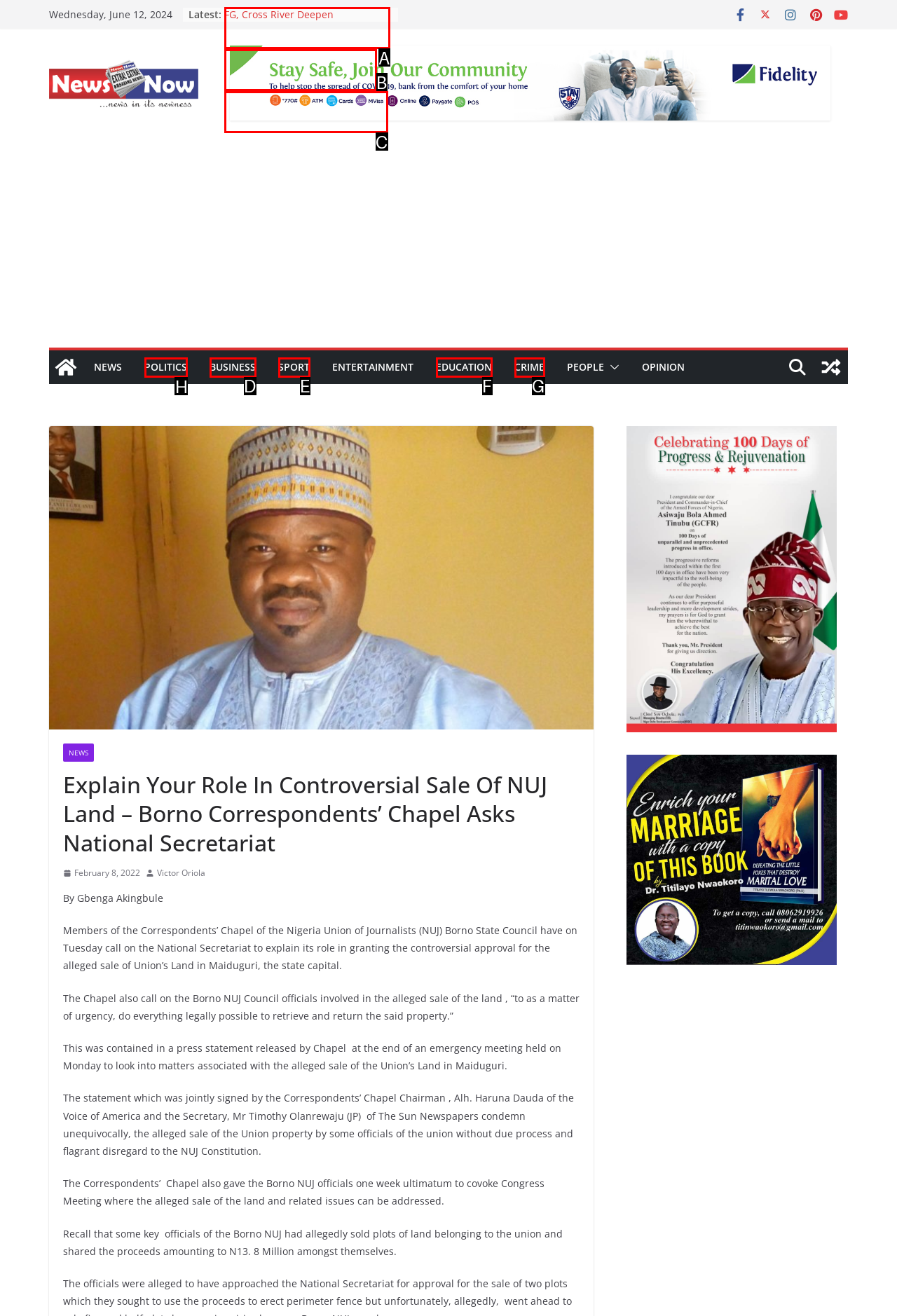Choose the letter of the UI element necessary for this task: Click on the 'POLITICS' link
Answer with the correct letter.

H